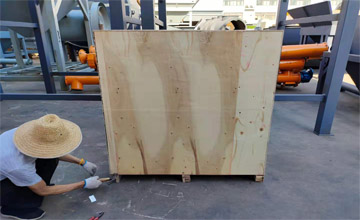Where is the equipment being shipped to?
Using the image, provide a concise answer in one word or a short phrase.

Europe